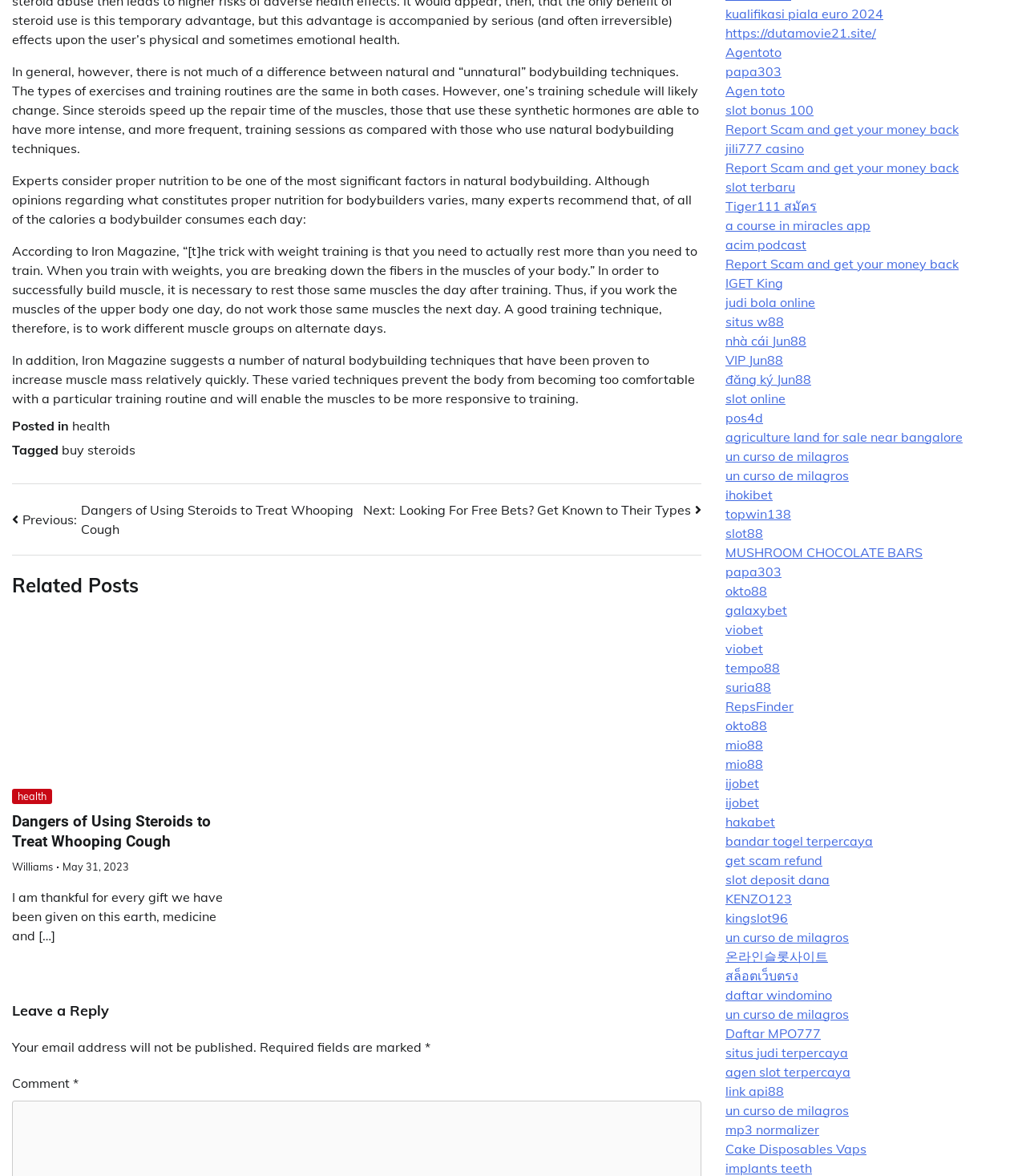Identify the bounding box for the given UI element using the description provided. Coordinates should be in the format (top-left x, top-left y, bottom-right x, bottom-right y) and must be between 0 and 1. Here is the description: a course in miracles app

[0.707, 0.184, 0.848, 0.198]